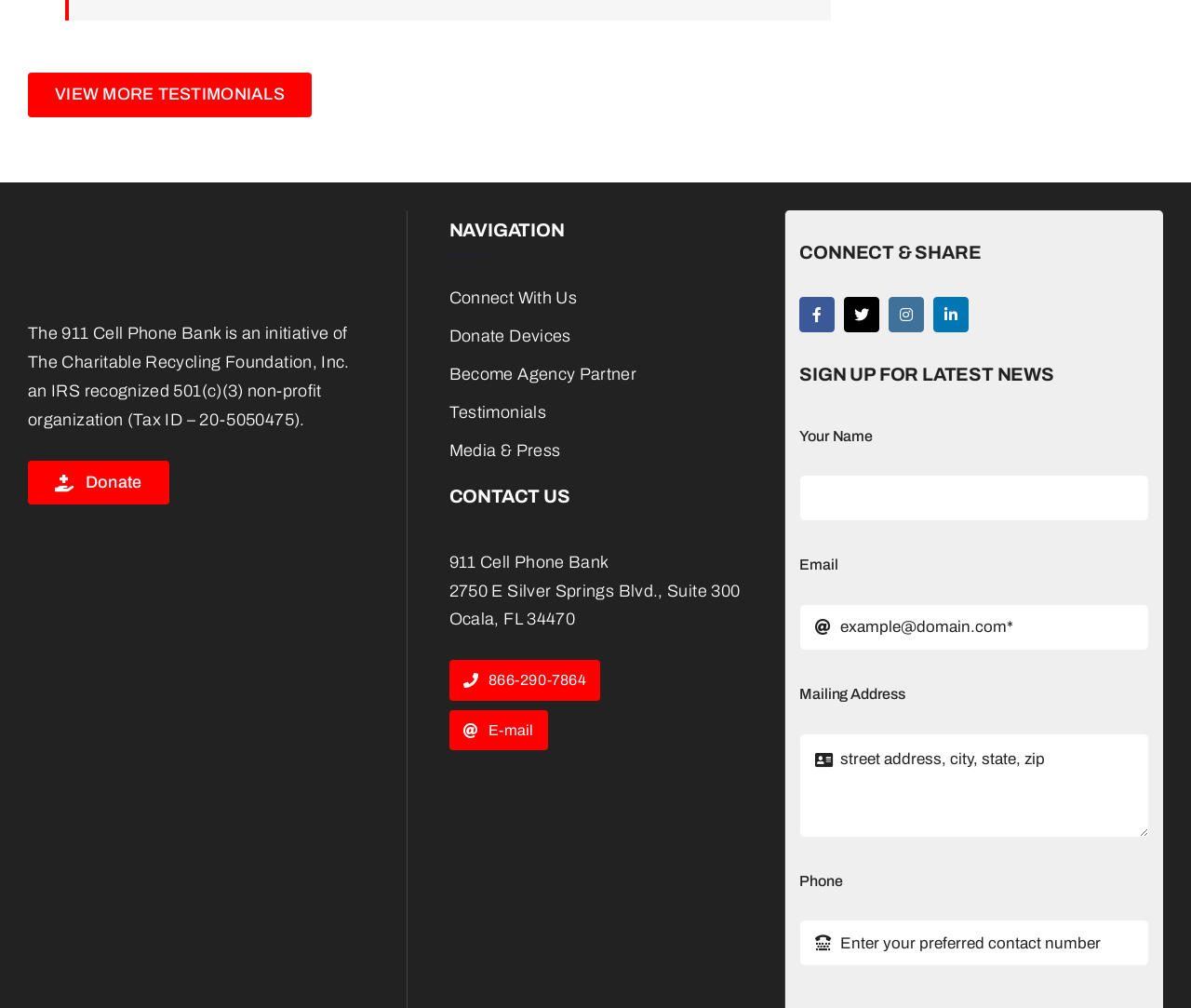Can you show the bounding box coordinates of the region to click on to complete the task described in the instruction: "Click on VIEW MORE TESTIMONIALS"?

[0.023, 0.072, 0.262, 0.116]